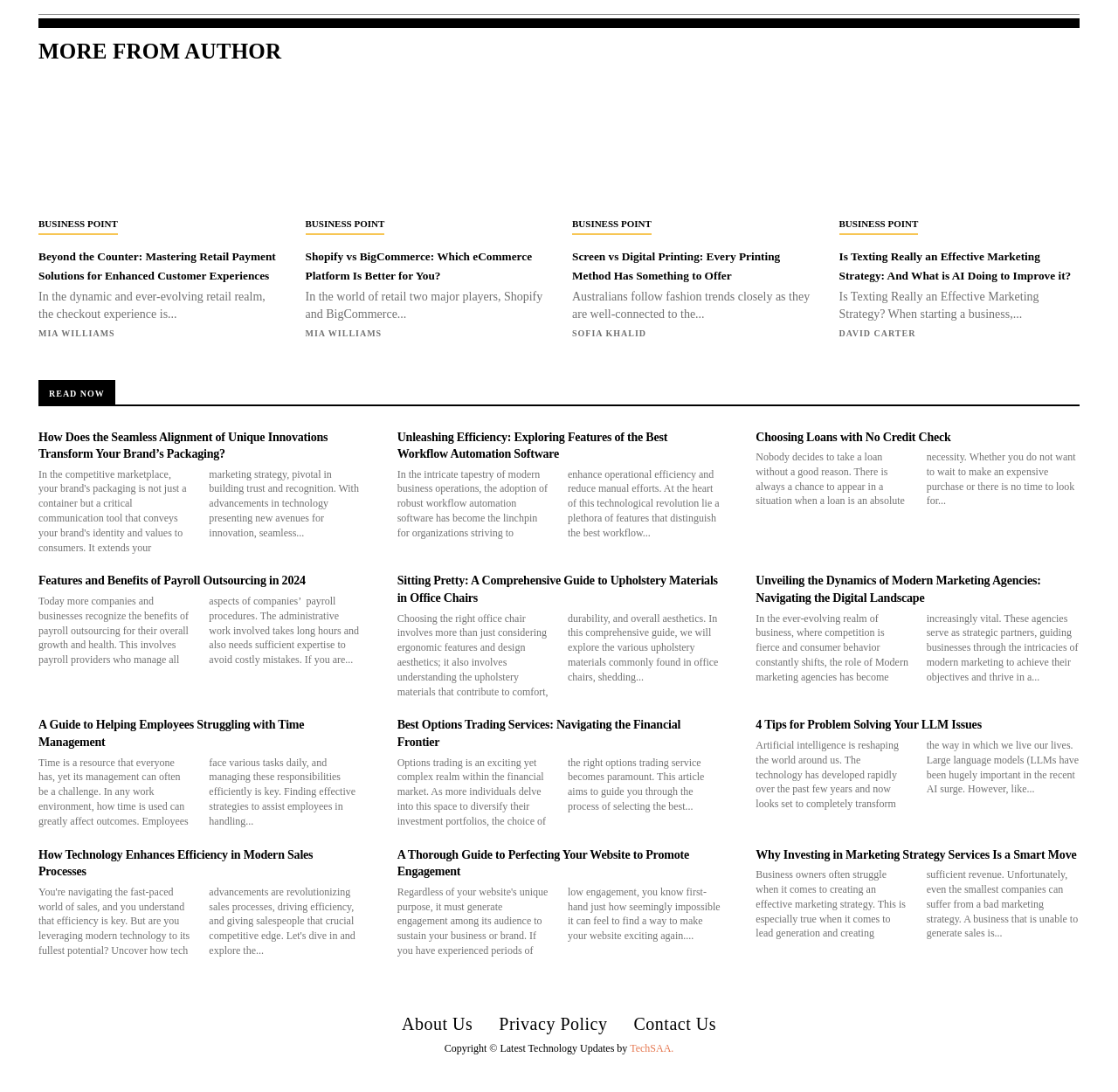Please determine the bounding box coordinates of the section I need to click to accomplish this instruction: "check out the article by MIA WILLIAMS".

[0.034, 0.318, 0.103, 0.326]